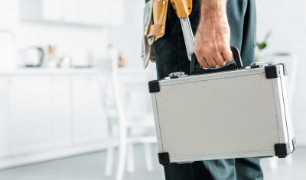Create an extensive and detailed description of the image.

The image features a plumber holding a silver tool case, standing in a well-lit kitchen environment. The individual is dressed in a black work outfit, suggesting readiness for plumbing tasks. The tool case appears sturdy, likely containing essential equipment for addressing various plumbing emergencies, indicative of the services provided by 24/7 emergency plumbers in Edinburgh. This visual aligns with the promotion of immediate plumbing solutions for both residential and commercial needs, as emphasized in the accompanying text about emergency services.